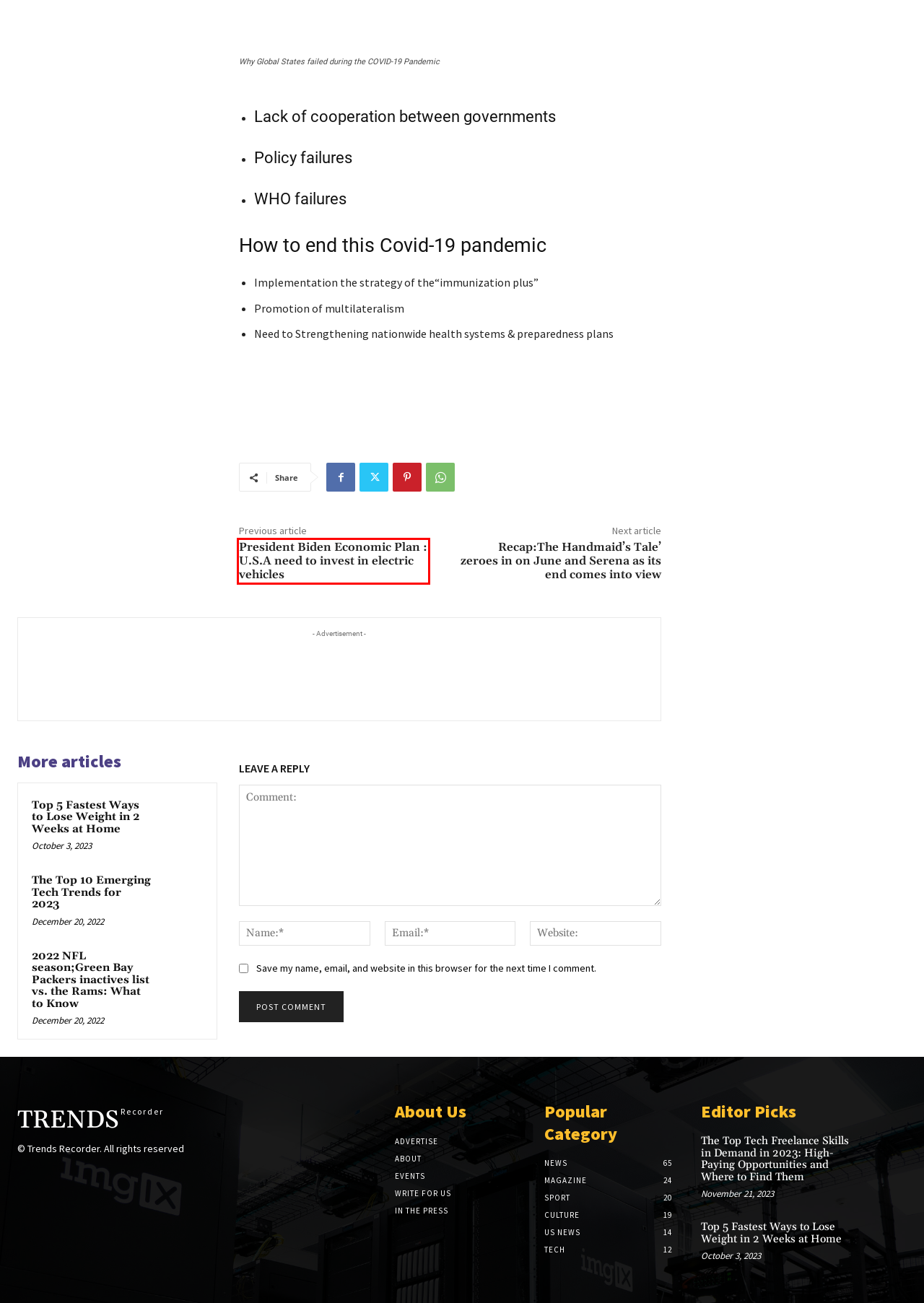You have a screenshot of a webpage with a red bounding box around a UI element. Determine which webpage description best matches the new webpage that results from clicking the element in the bounding box. Here are the candidates:
A. Health & Fitness Archives - Trends Recorder
B. Trends Recorder - Stay Updated: Latest Stories | News & Tech
C. Life Style Archives - Trends Recorder
D. Sport Archives - Trends Recorder
E. Politics Archives - Trends Recorder
F. The Top Tech Freelance Skills in Demand 2023
G. Recap:The Handmaid's Tale' zeroes in on June and Serena as its end comes into view - Trends Recorder
H. President Biden Economic Plan : U.S.A need to invest in electric vehicles - Trends Recorder

H